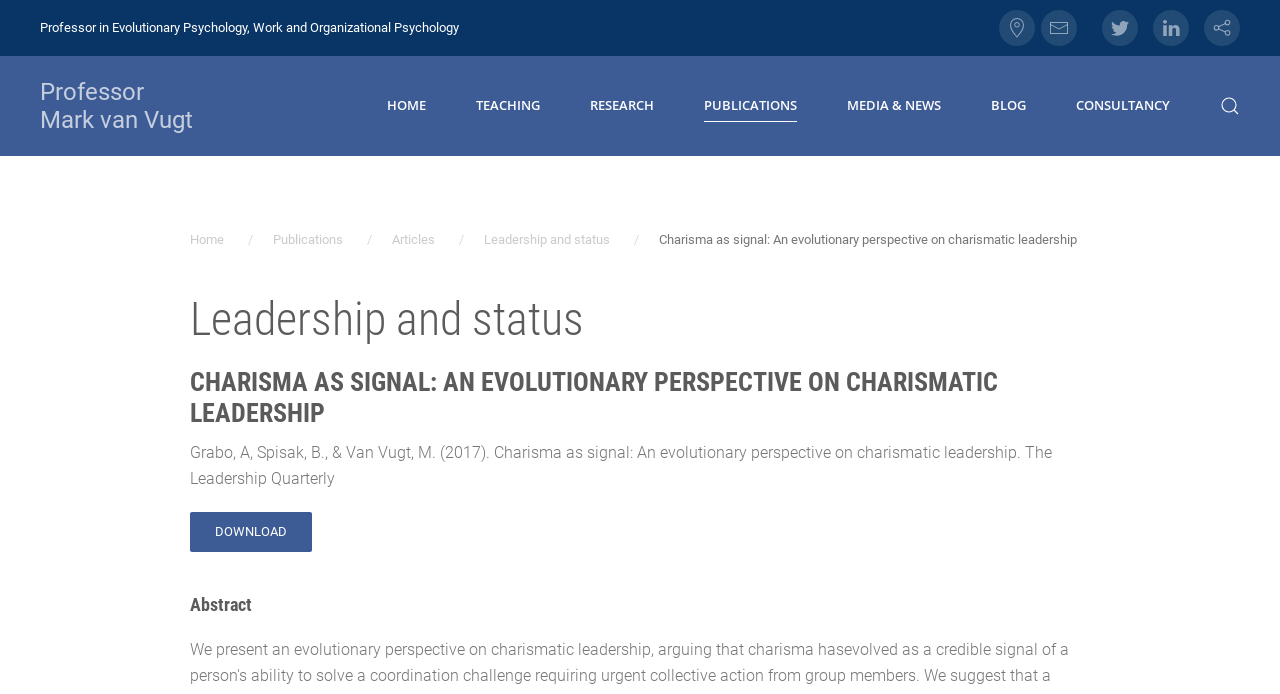Please locate the bounding box coordinates of the element that needs to be clicked to achieve the following instruction: "Click the link to Professor Mark van Vugt's homepage". The coordinates should be four float numbers between 0 and 1, i.e., [left, top, right, bottom].

[0.012, 0.095, 0.17, 0.21]